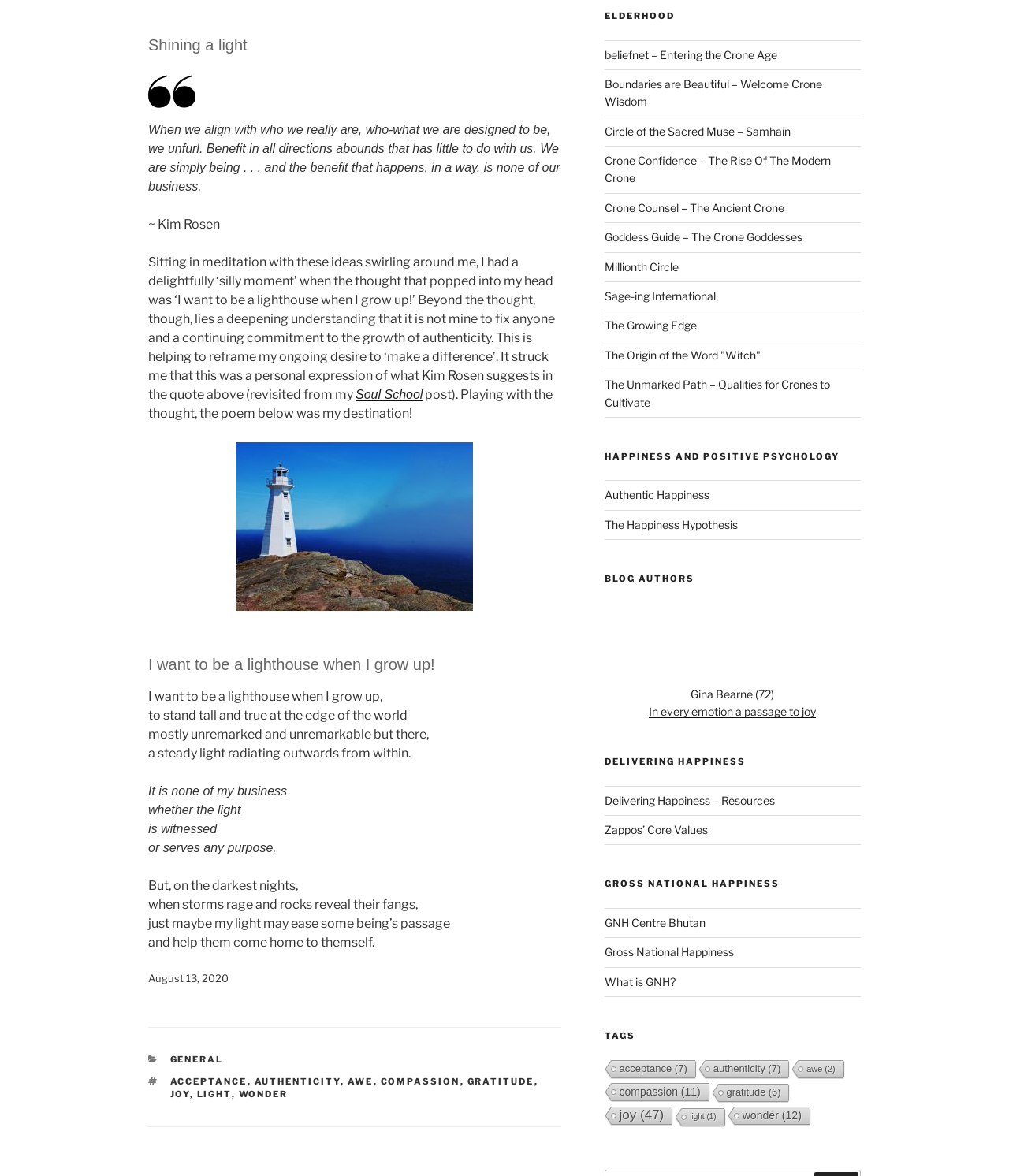Determine the coordinates of the bounding box that should be clicked to complete the instruction: "Explore the 'ELDERHOOD' section". The coordinates should be represented by four float numbers between 0 and 1: [left, top, right, bottom].

[0.599, 0.009, 0.853, 0.019]